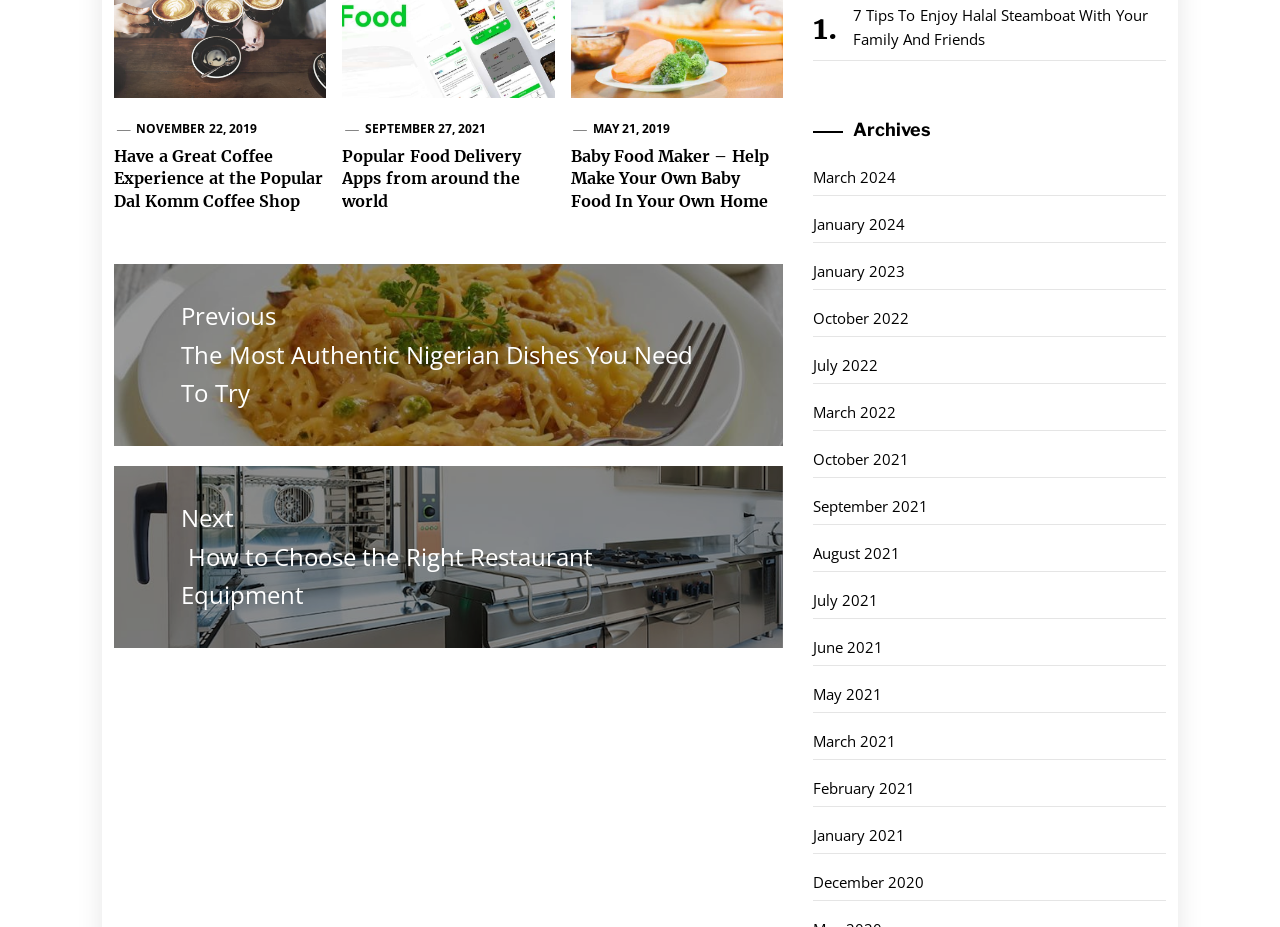How many posts are displayed on this page?
Based on the image, give a one-word or short phrase answer.

3